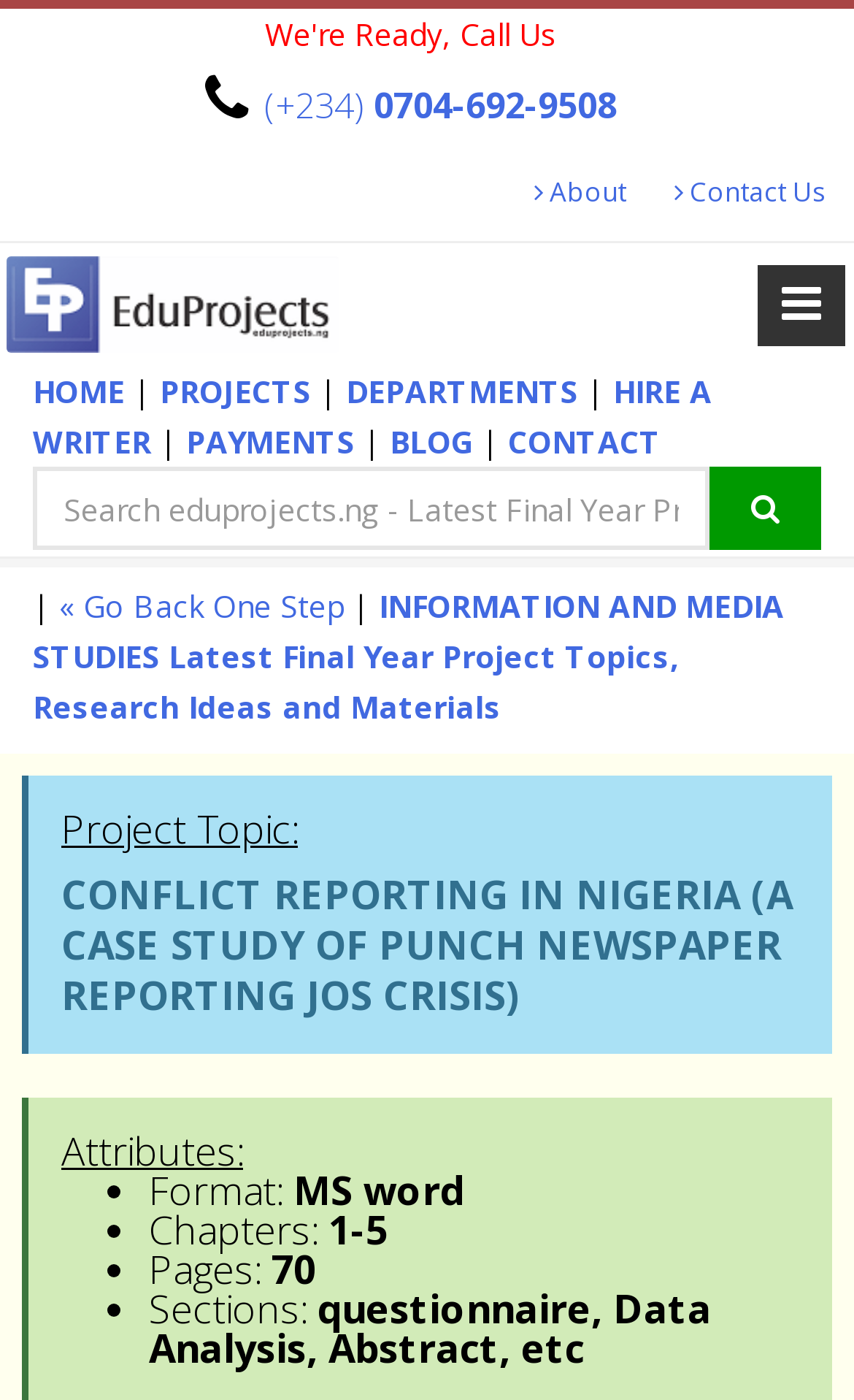Show the bounding box coordinates of the region that should be clicked to follow the instruction: "Call the phone number."

[0.24, 0.05, 0.722, 0.094]